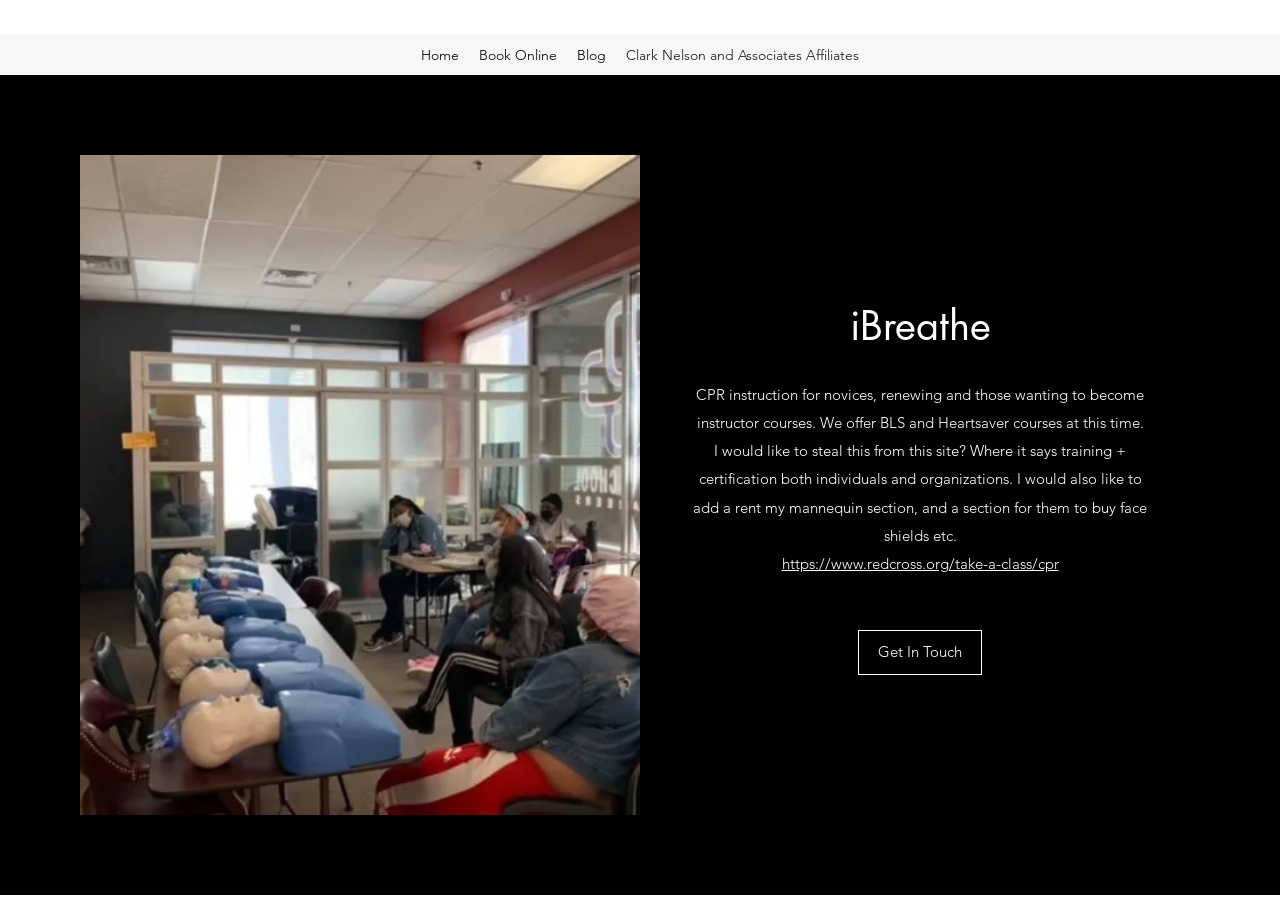How can one contact iBreathe?
Answer the question with just one word or phrase using the image.

Get In Touch link